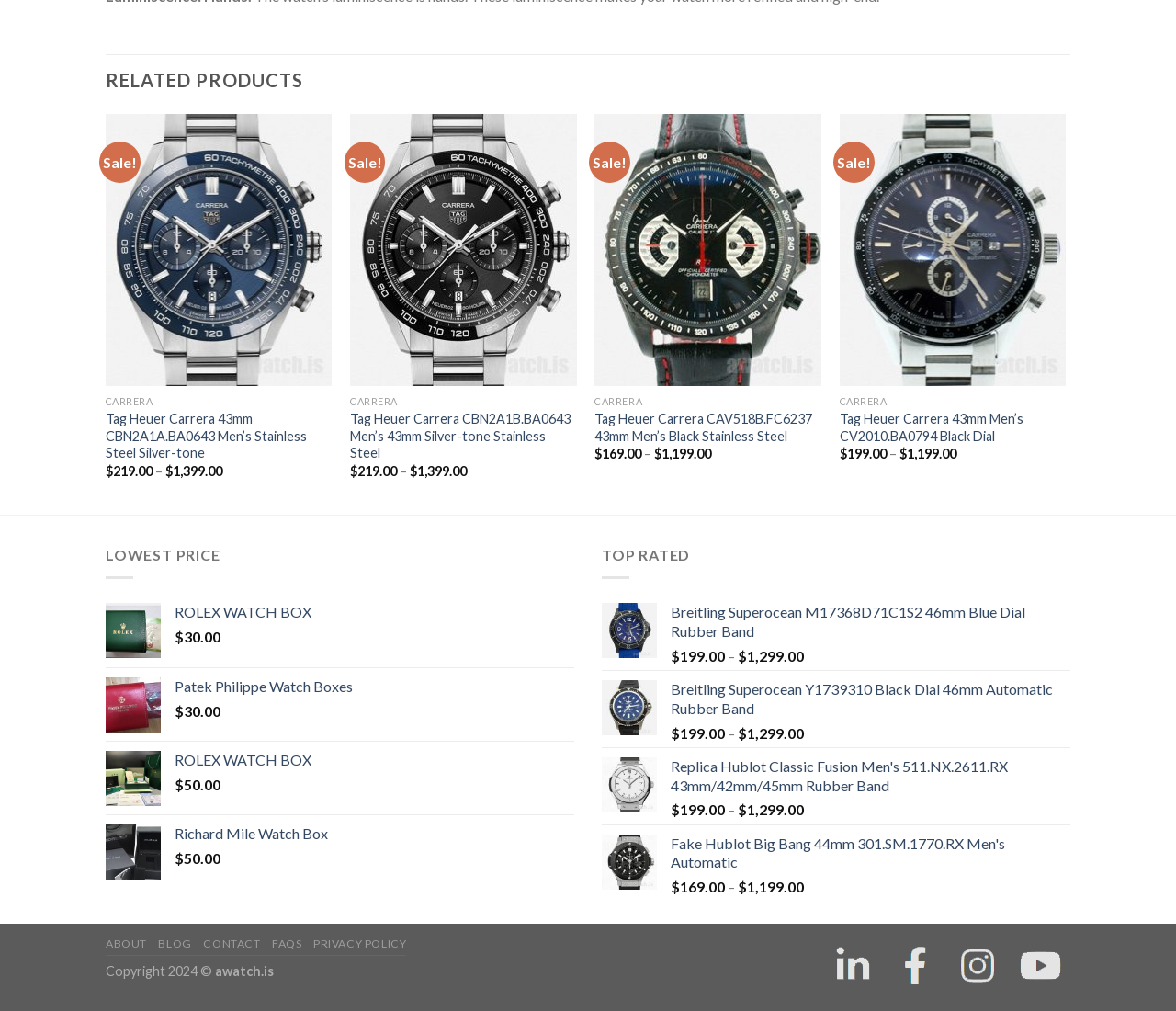How many products are listed under RELATED PRODUCTS?
Refer to the screenshot and answer in one word or phrase.

4